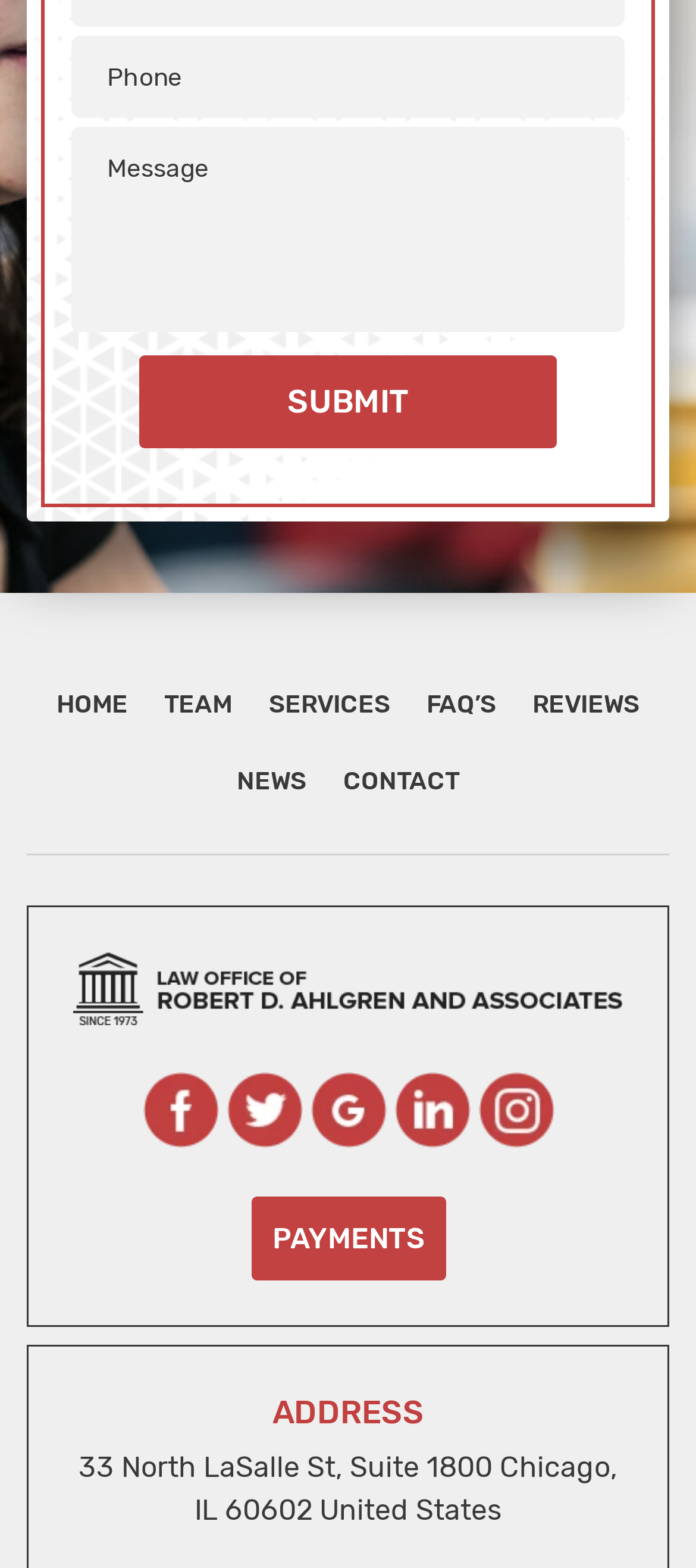Predict the bounding box of the UI element based on this description: "name="input_3" placeholder="Phone"".

[0.103, 0.022, 0.897, 0.075]